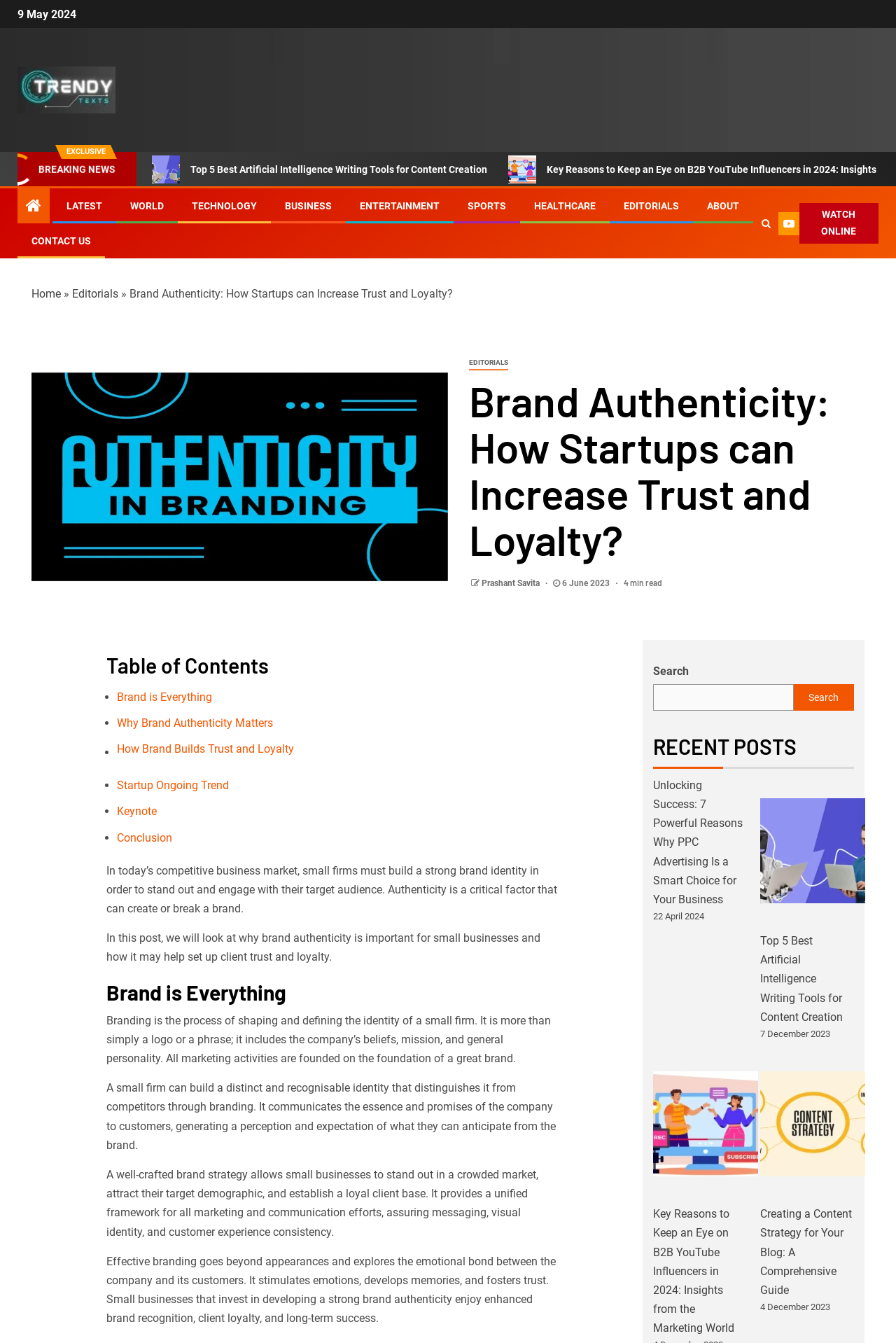Summarize the webpage with intricate details.

This webpage is an article about brand authenticity and its importance for small businesses. At the top, there is a navigation bar with links to different sections of the website, including "Home", "Editorials", and "About". Below the navigation bar, there is a header section with the title of the article, "Brand Authenticity: How Startups can Increase Trust and Loyalty?", and a breadcrumb trail showing the path to this article.

To the left of the header section, there is a sidebar with links to recent posts, including "Unlocking Success: 7 Powerful Reasons Why PPC Advertising Is a Smart Choice for Your Business", "Top 5 Best Artificial Intelligence Writing Tools for Content Creation", and "Key Reasons to Keep an Eye on B2B YouTube Influencers in 2024: Insights from the Marketing World". Each link has a corresponding image and a timestamp indicating when the post was published.

In the main content area, there is an introduction to the article, which explains that small businesses need to build a strong brand identity to stand out in a competitive market. The article then dives into the importance of brand authenticity, explaining that it can create or break a brand. There is a table of contents on the left side of the main content area, which lists the different sections of the article, including "Brand is Everything", "Why Brand Authenticity Matters", and "How Brand Builds Trust and Loyalty".

The article is divided into several sections, each with a heading and a block of text. The sections explain the process of branding, the importance of emotional connection with customers, and how effective branding can lead to long-term success. There are no images in the main content area, but there are several links to other articles and resources.

At the bottom of the page, there is a search bar and a section titled "RECENT POSTS", which lists several recent articles with links and images.